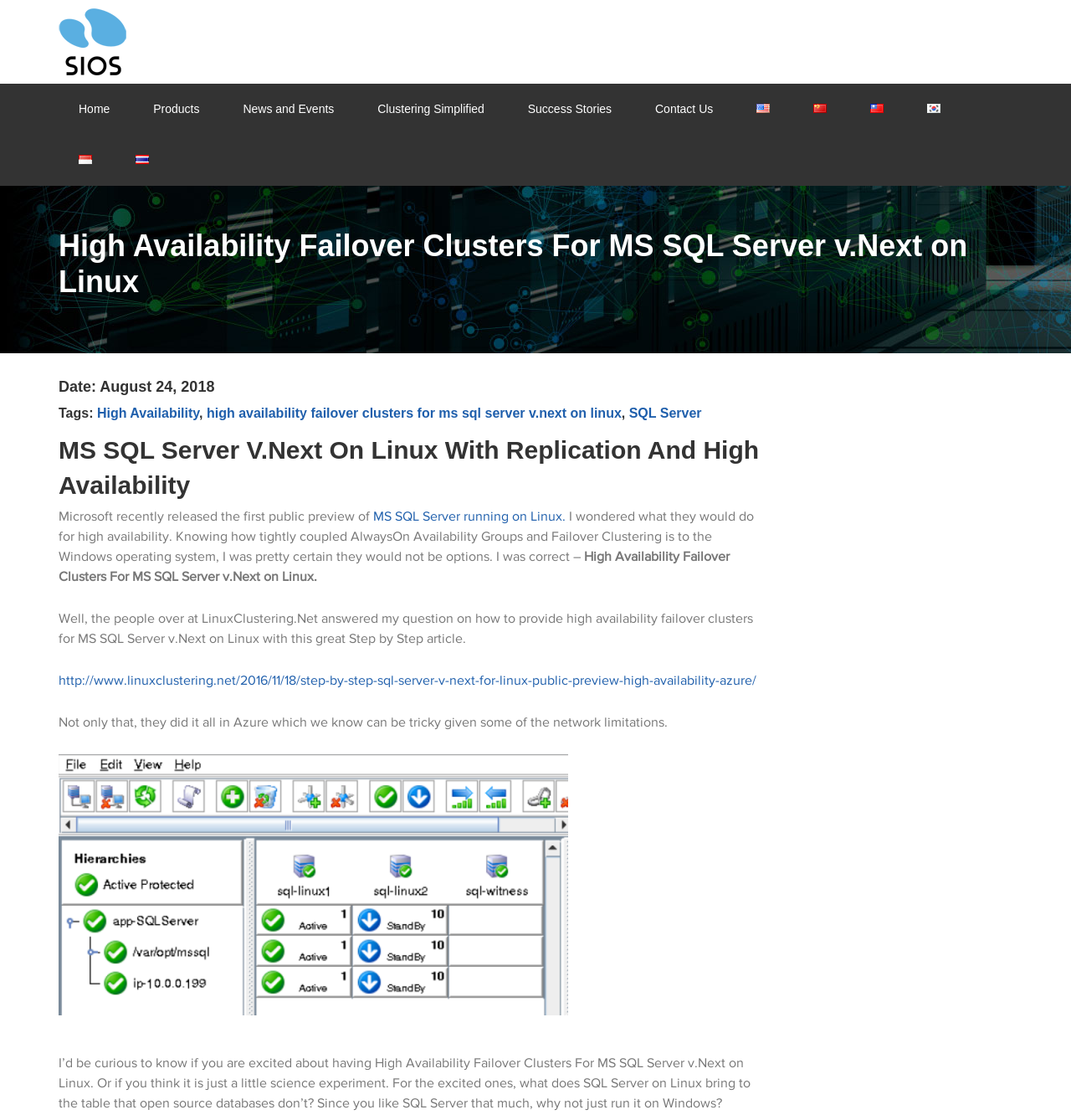What is the main topic of this webpage?
Based on the image, provide a one-word or brief-phrase response.

High Availability Failover Clusters For MS SQL Server v.Next on Linux